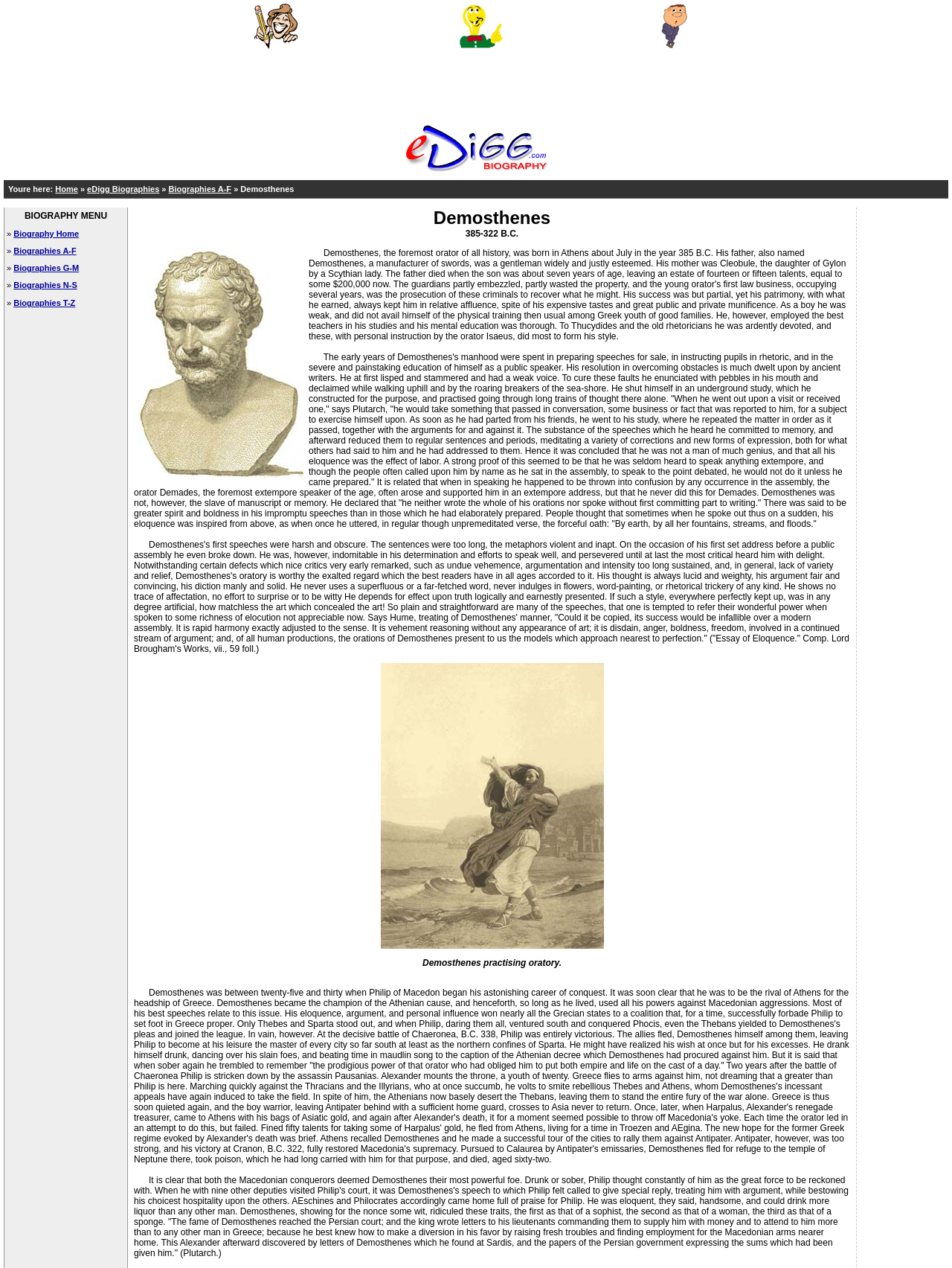How did Demosthenes die?
Based on the content of the image, thoroughly explain and answer the question.

According to the webpage content, Demosthenes fled to the temple of Neptune at Calaurea, took poison, which he had long carried with him for that purpose, and died, aged 62.